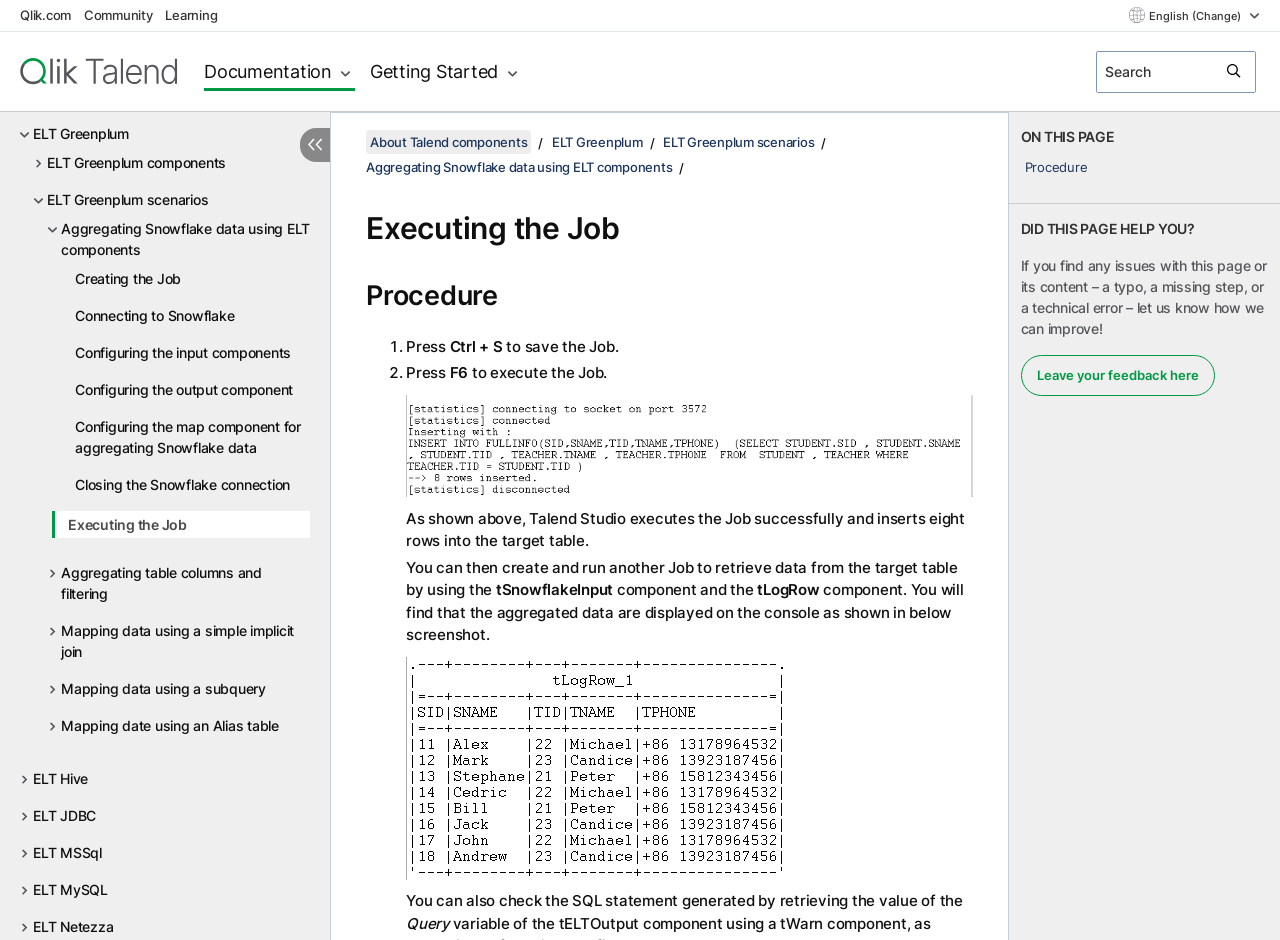What is the first step in the 'Procedure' section?
Please ensure your answer is as detailed and informative as possible.

The first step in the 'Procedure' section can be found by looking at the 'Procedure' section, which contains a list of steps. The first step is indicated by the list marker '1.' and the text 'Press Ctrl + S to save the Job'.